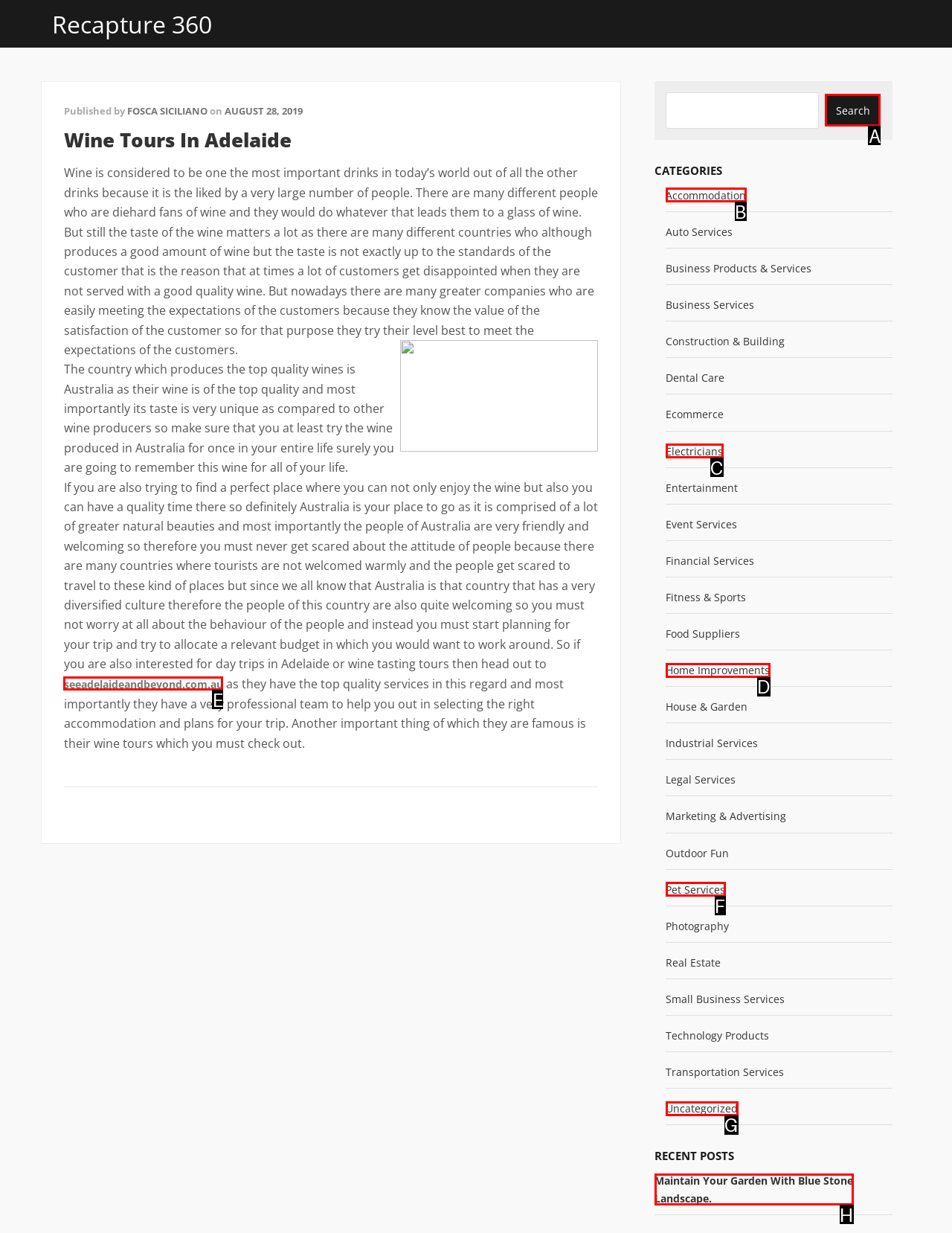Determine the letter of the element I should select to fulfill the following instruction: Visit seeadelaideandbeyond.com.au. Just provide the letter.

E